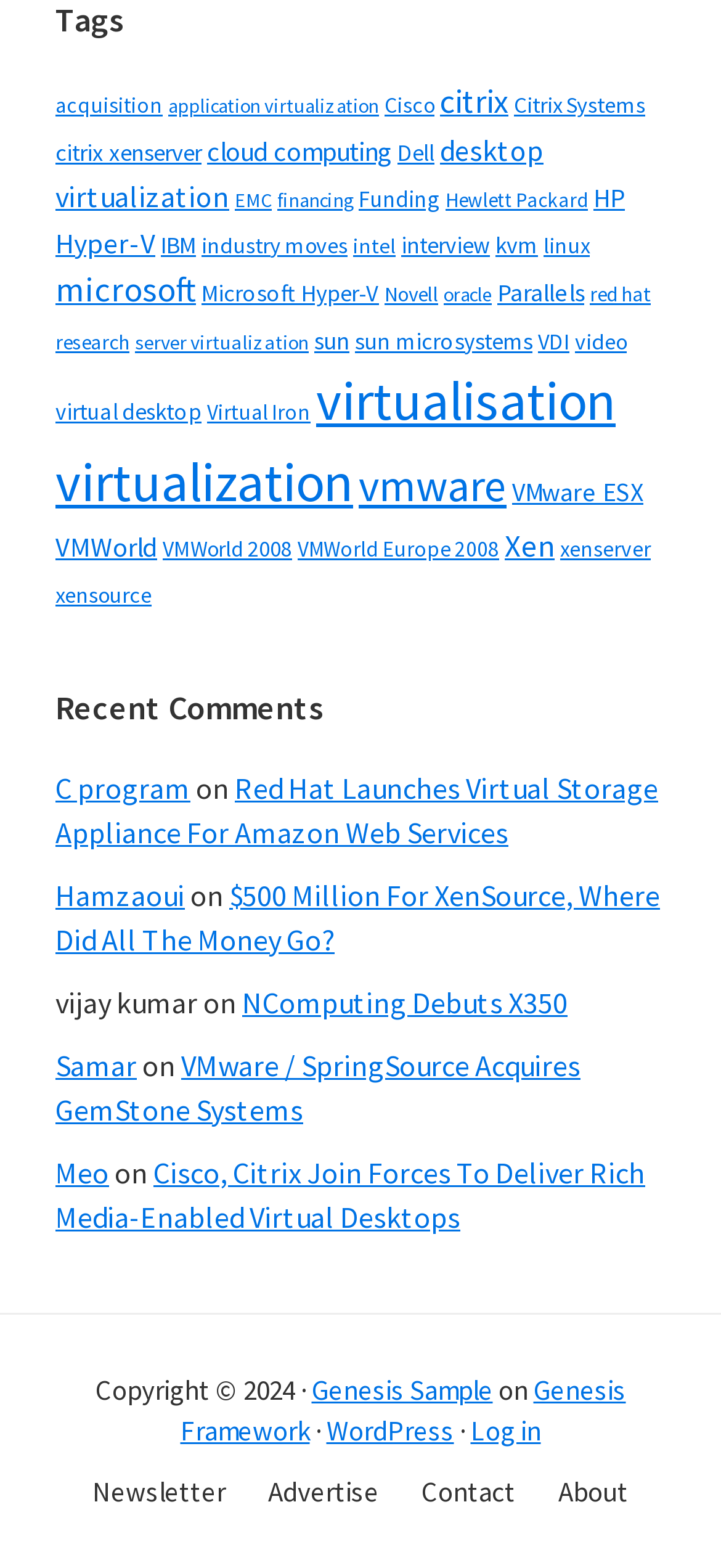Using the information in the image, give a comprehensive answer to the question: 
What is the main topic of this webpage?

Based on the navigation menu and the links provided, it appears that the main topic of this webpage is virtualization, which includes various subtopics such as VMware, Citrix, and Microsoft Hyper-V.